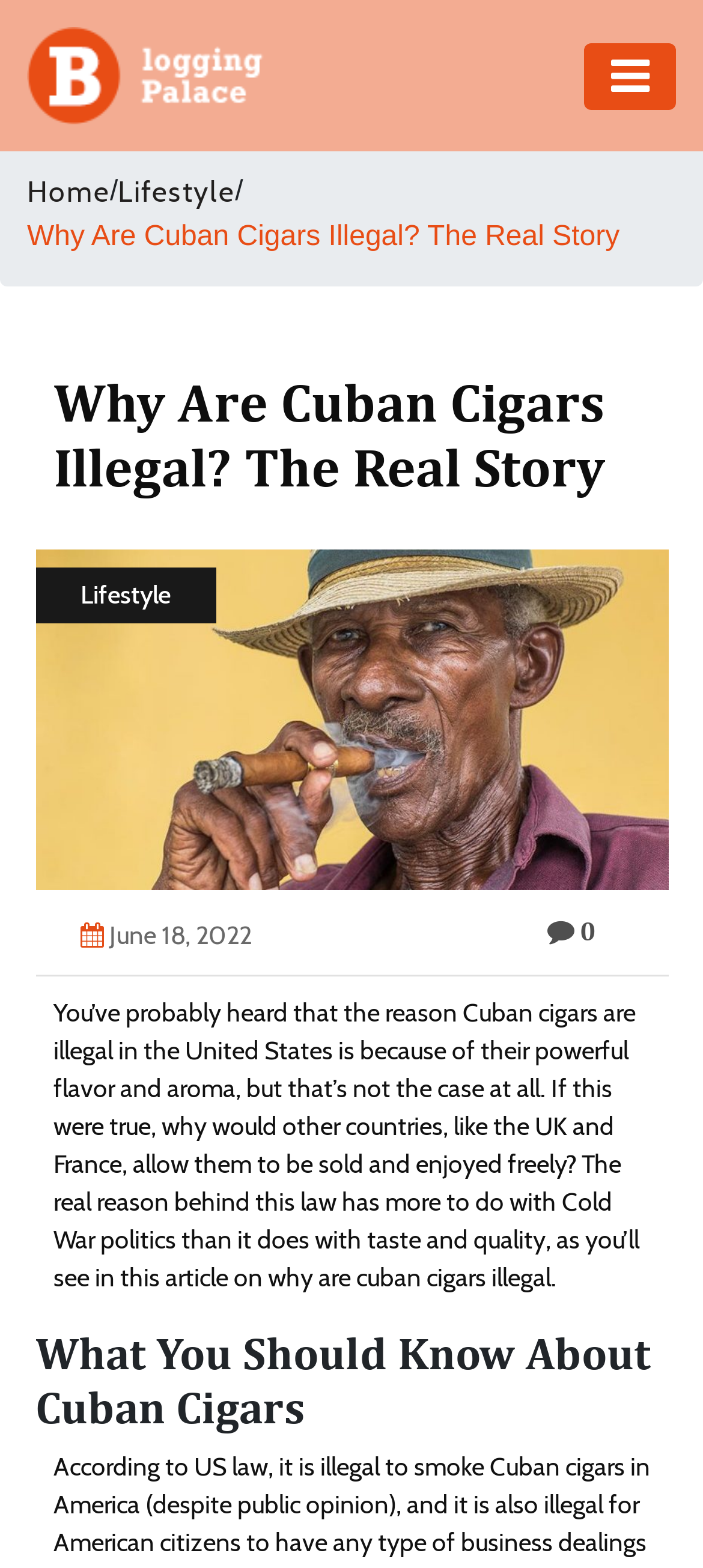Look at the image and answer the question in detail:
What is the category of the article?

The category of the article can be determined by reading the text 'Lifestyle' which is located above the title and is also mentioned in the introductory paragraph.